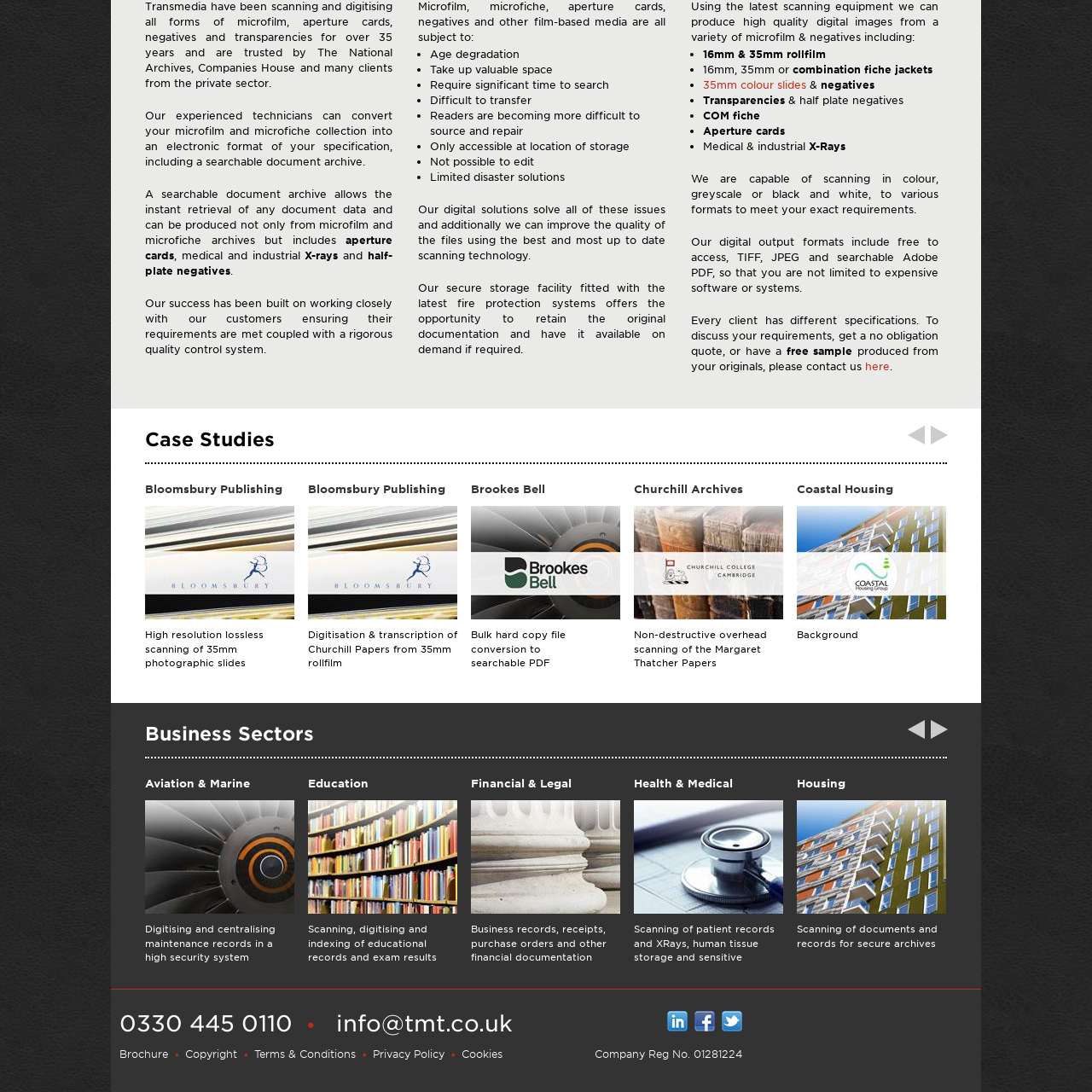Write a detailed description of the image enclosed in the red-bordered box.

The image depicts a cover or title graphic for a case study related to "Bloomsbury Publishing - Slide Scanning Case Study." It visually represents the concept of high-resolution, lossless scanning of 35mm photographic slides, focusing on the technology and processes involved in digitizing traditional film formats. This case study highlights the benefits of digital archiving, including improved accessibility and preservation of media. As organizations look to transition from physical to digital formats, this service exemplifies the importance of modern scanning solutions in maintaining the integrity and quality of archival materials.